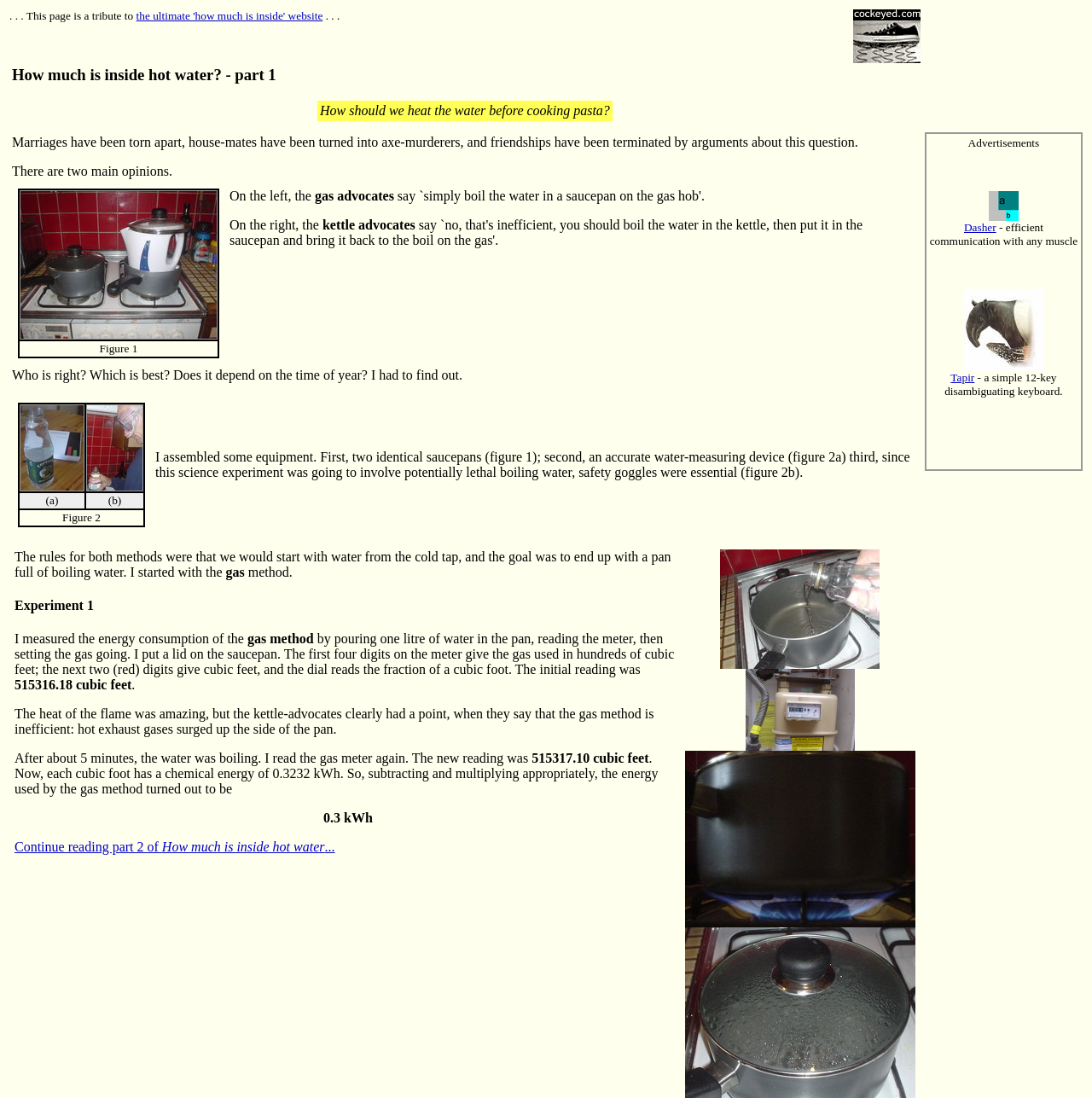What is the topic of the article?
Look at the image and construct a detailed response to the question.

The topic of the article can be determined by reading the heading 'How much is inside hot water? - part 1' and the subsequent text, which discusses the question of how to heat water before cooking pasta.